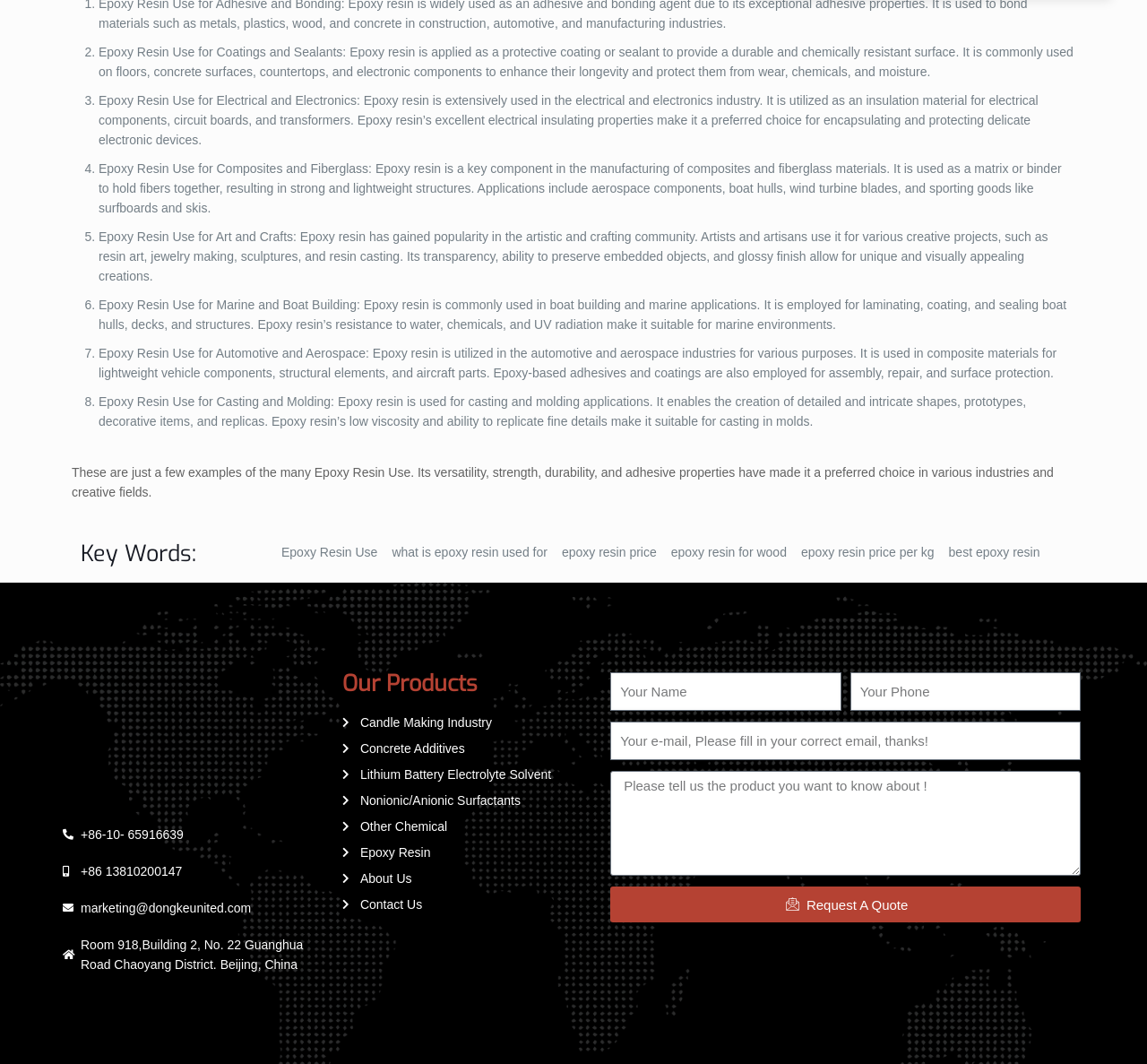Based on the element description Titles, identify the bounding box of the UI element in the given webpage screenshot. The coordinates should be in the format (top-left x, top-left y, bottom-right x, bottom-right y) and must be between 0 and 1.

None